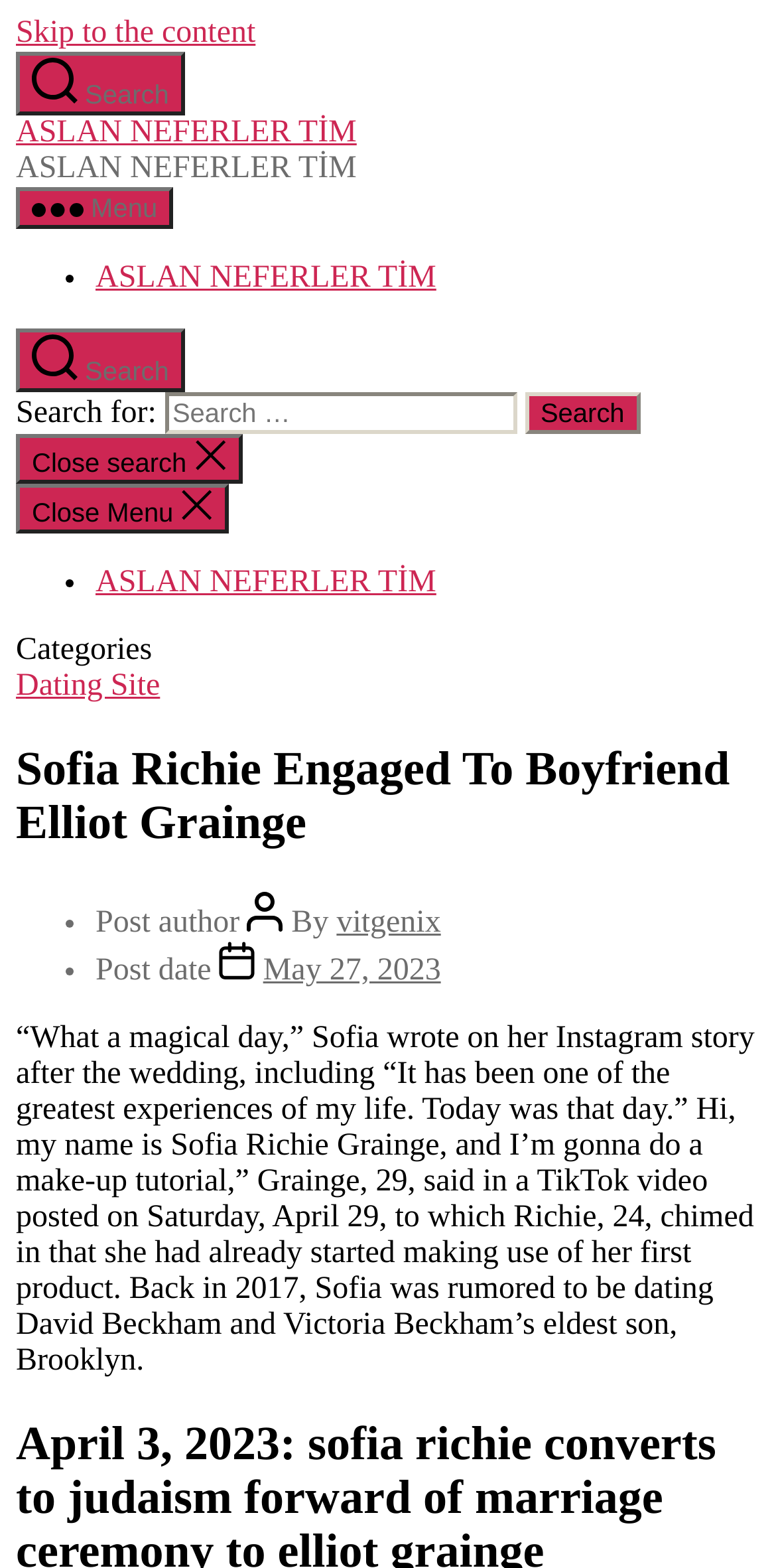Respond with a single word or phrase to the following question:
How many navigation menus are there?

2